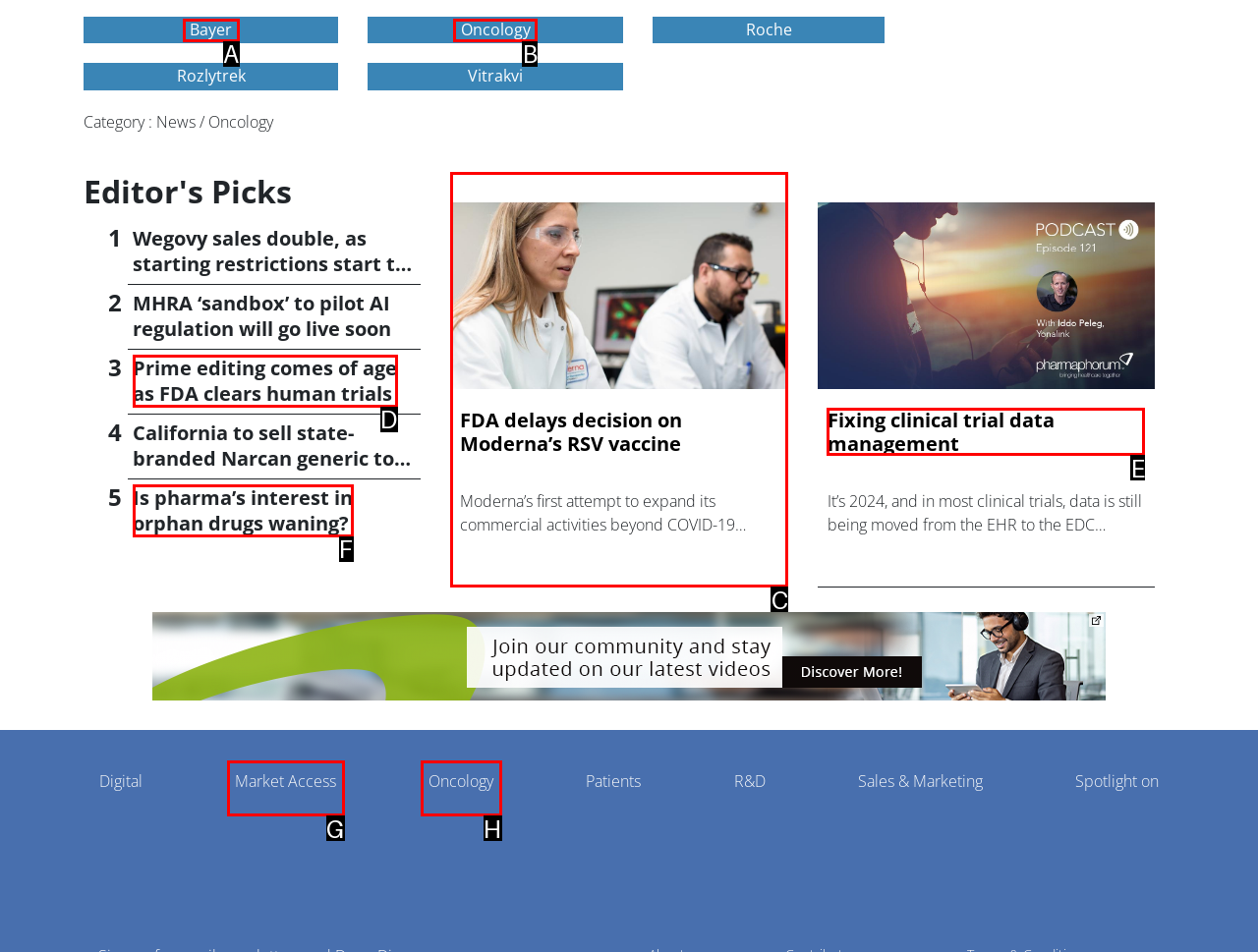From the choices given, find the HTML element that matches this description: Market Access. Answer with the letter of the selected option directly.

G